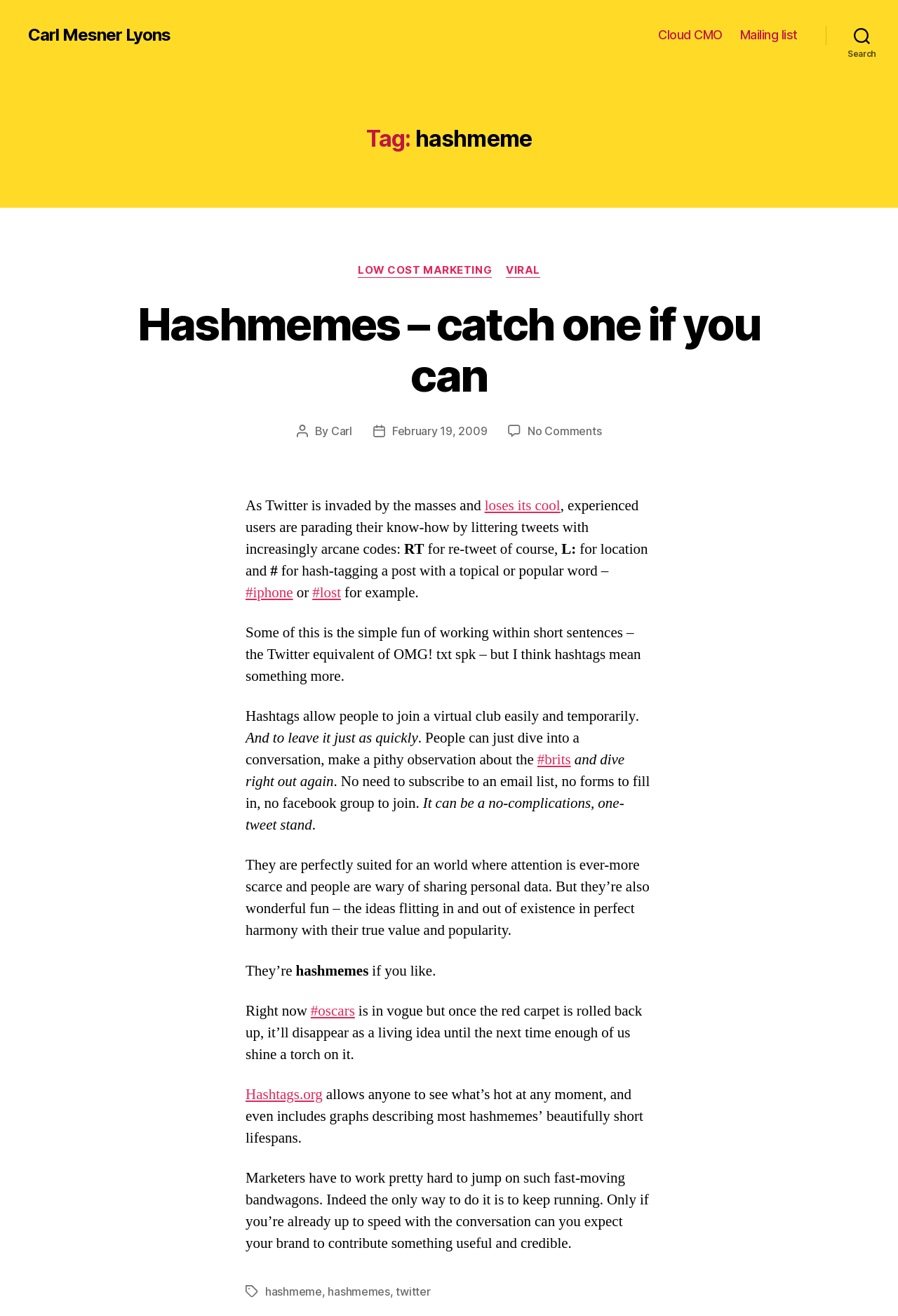What is the purpose of hashtags according to the article?
Based on the visual content, answer with a single word or a brief phrase.

To join a virtual club